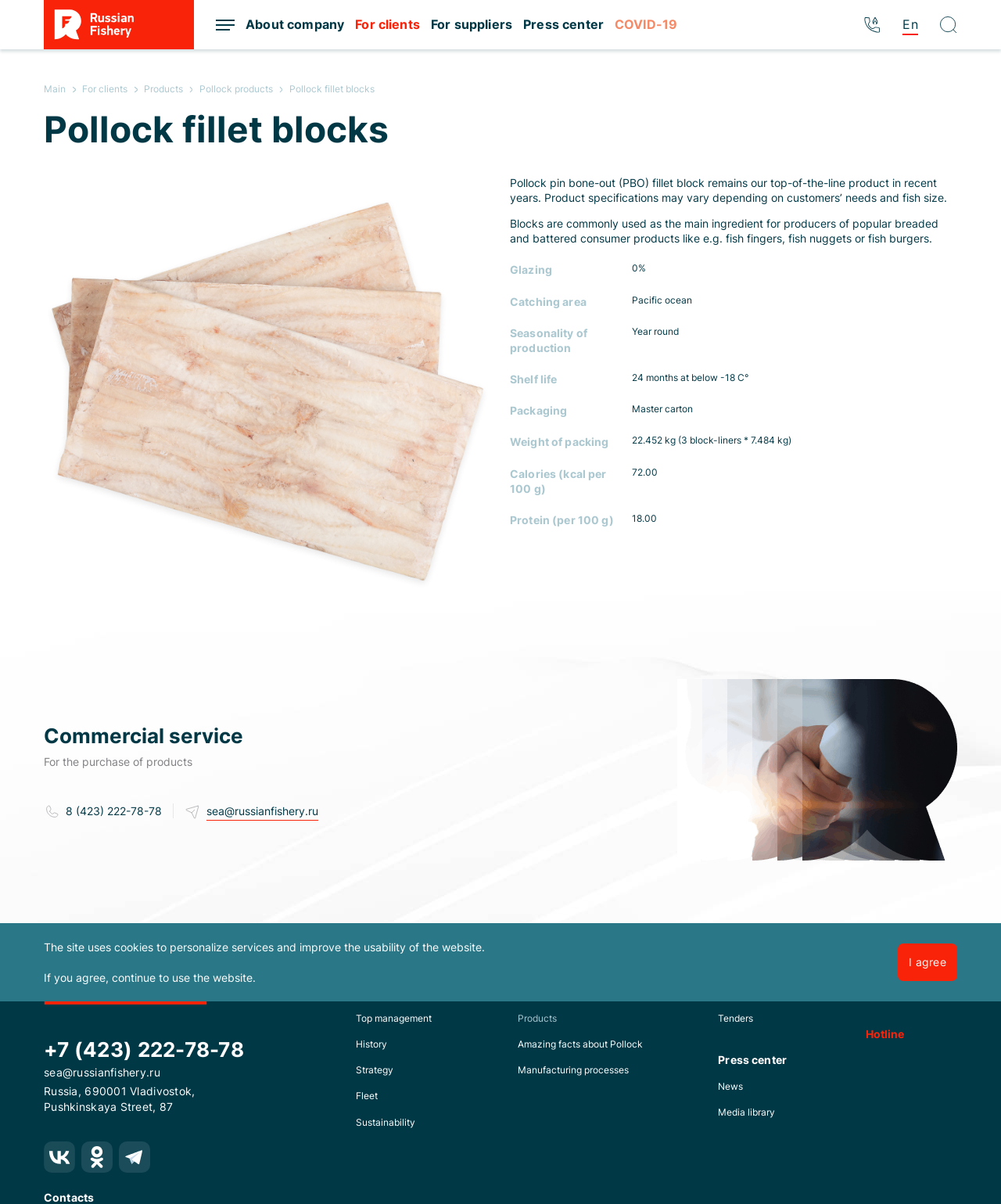Locate the bounding box coordinates of the item that should be clicked to fulfill the instruction: "Send email to sea@russianfishery.ru".

[0.206, 0.668, 0.318, 0.682]